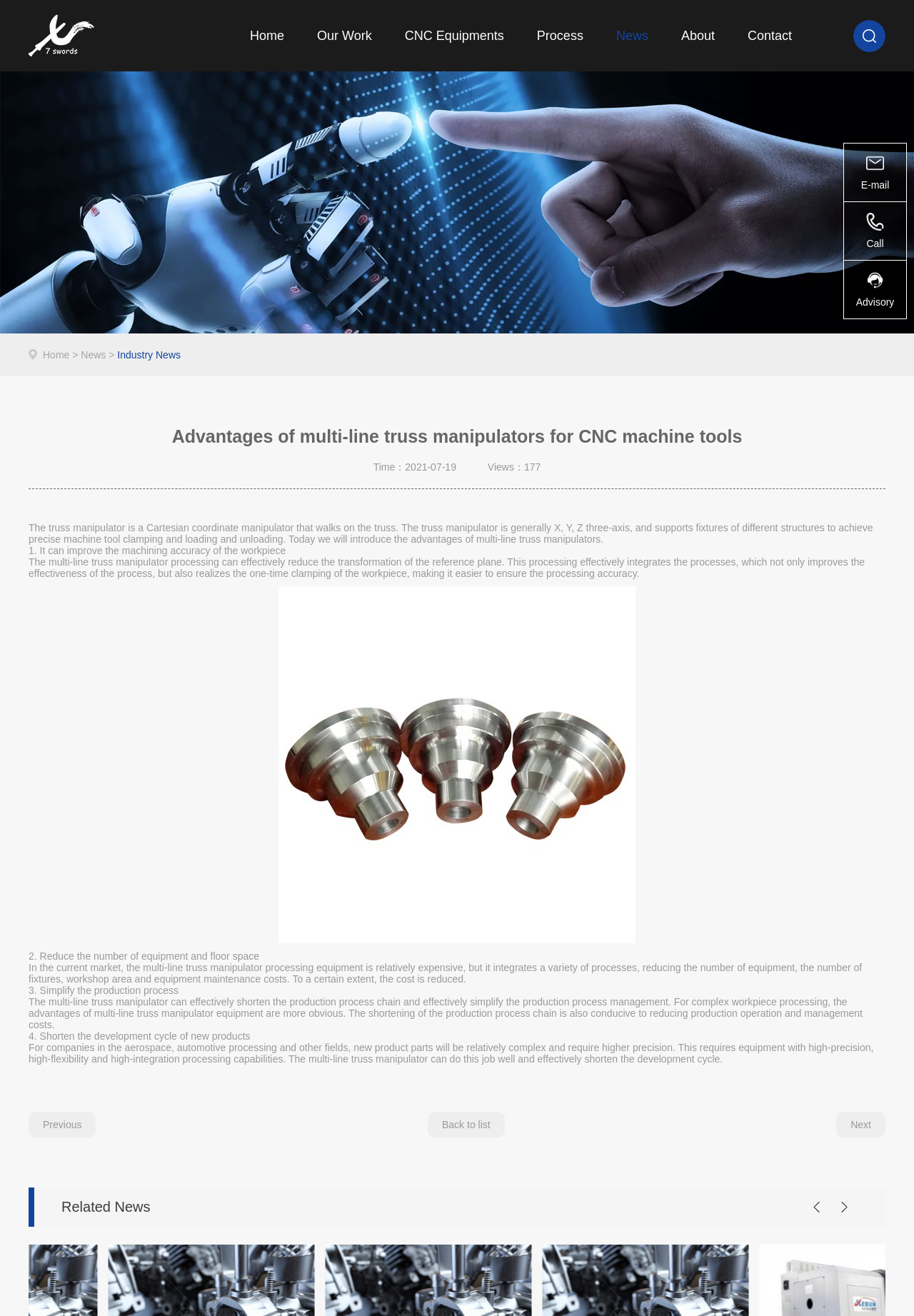Determine the bounding box for the UI element described here: "Back to list".

[0.468, 0.845, 0.552, 0.864]